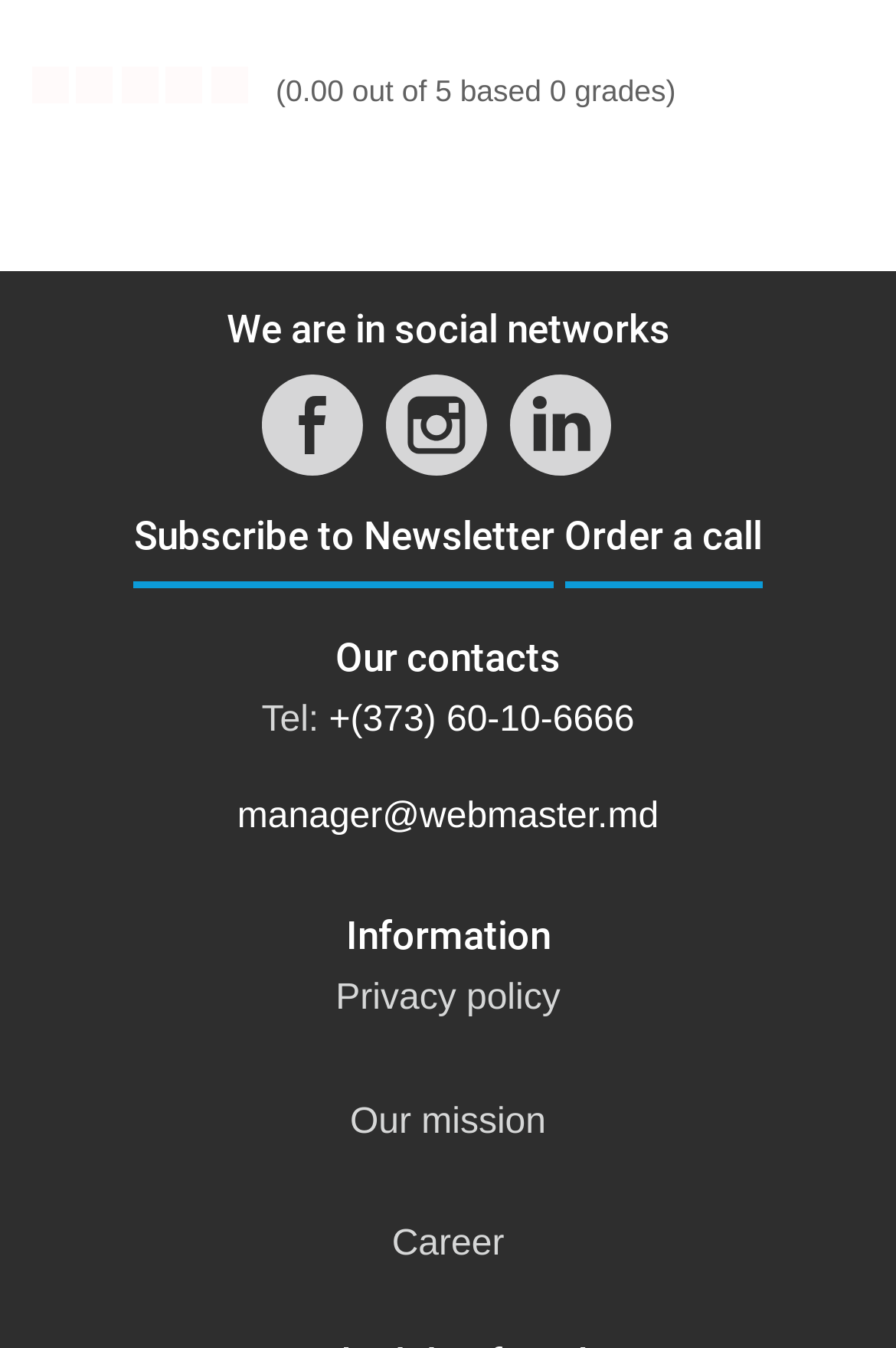Please identify the bounding box coordinates of where to click in order to follow the instruction: "Rate with 1 star".

[0.036, 0.049, 0.077, 0.076]